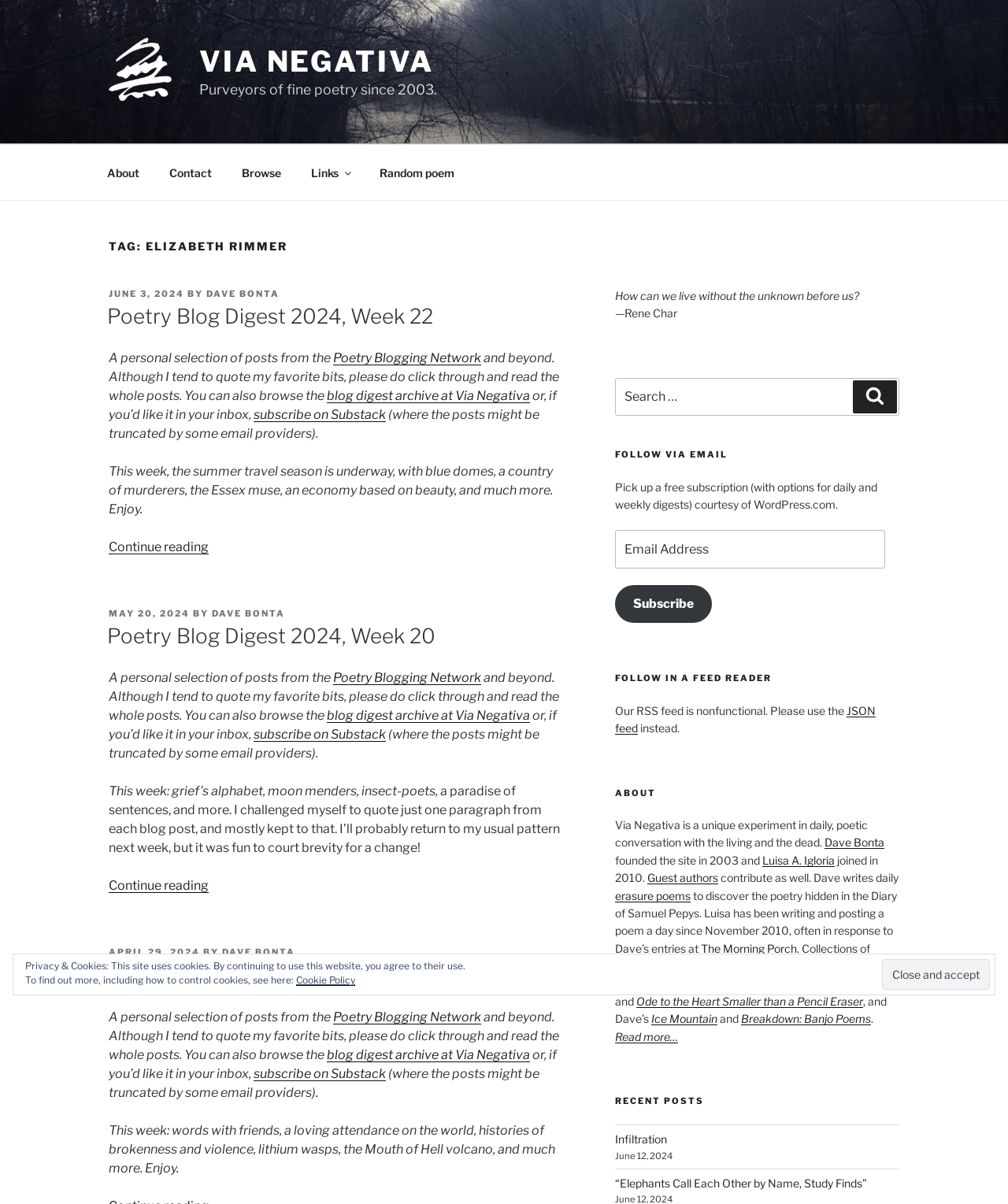Determine the main headline from the webpage and extract its text.

TAG: ELIZABETH RIMMER